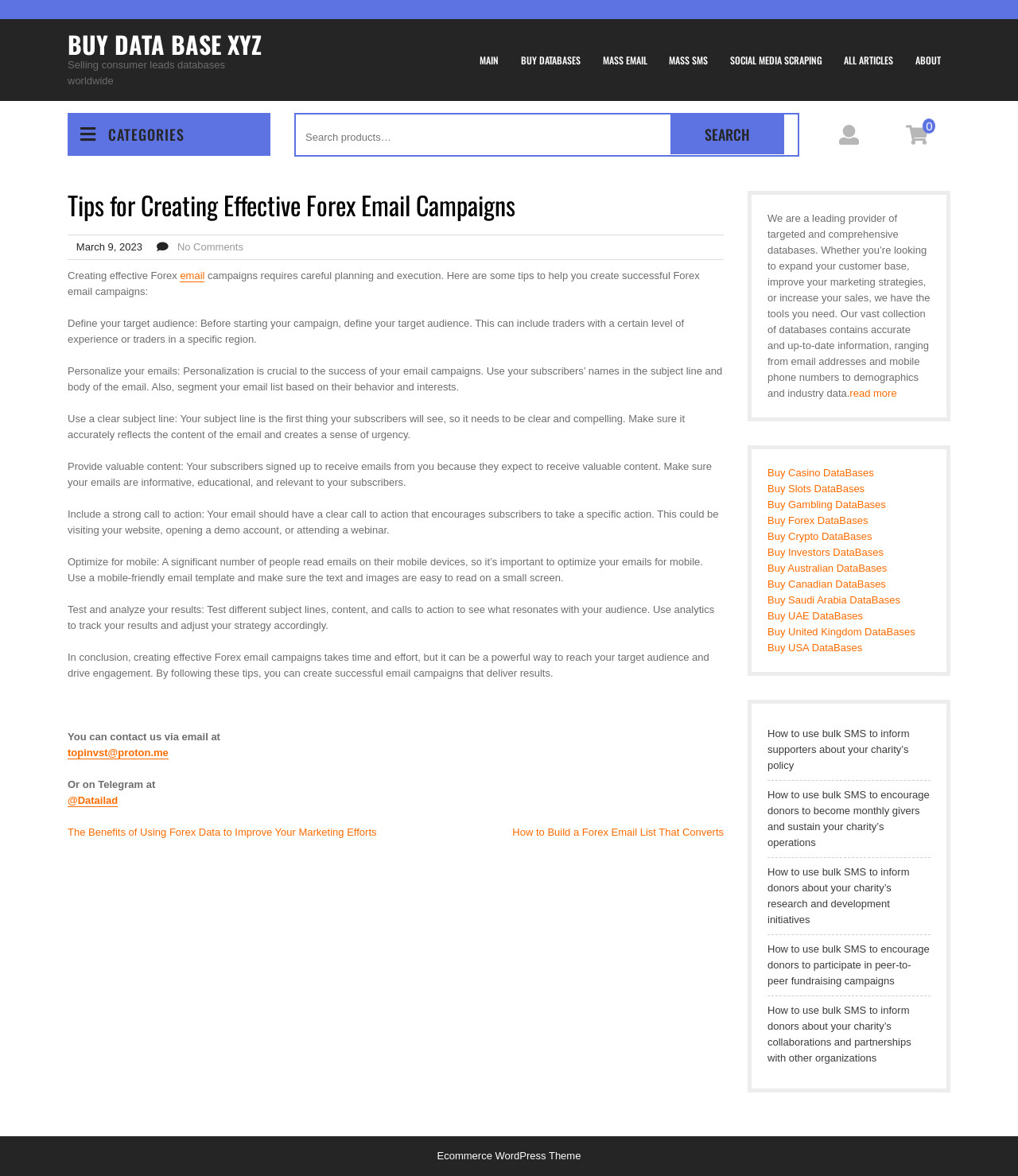Please analyze the image and provide a thorough answer to the question:
What is the contact email address?

The contact email address is topinvst@proton.me, which is provided at the bottom of the webpage as a way to contact the website owner.